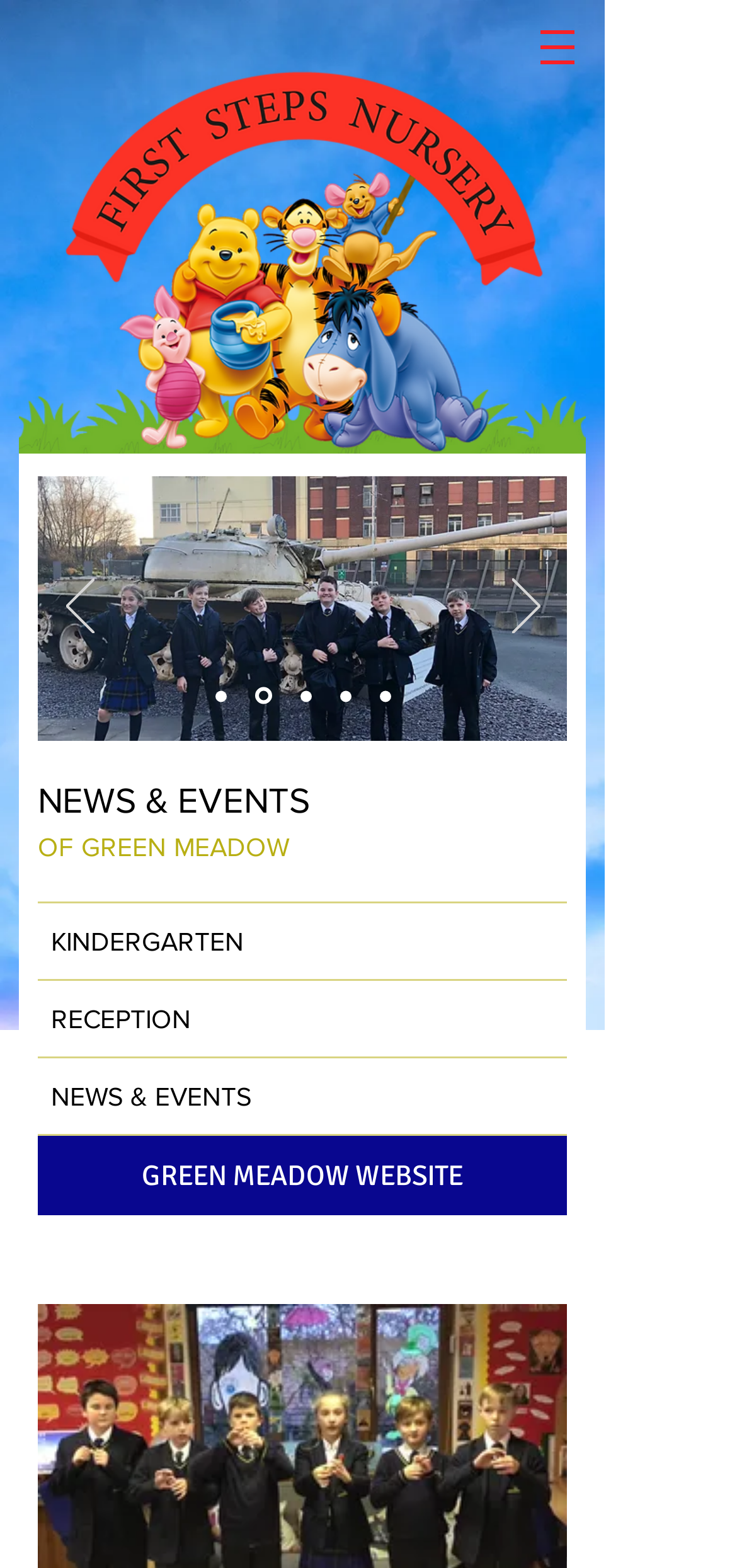Determine the bounding box coordinates for the area that should be clicked to carry out the following instruction: "Visit the 'KINDERGARTEN' page".

[0.051, 0.576, 0.769, 0.625]